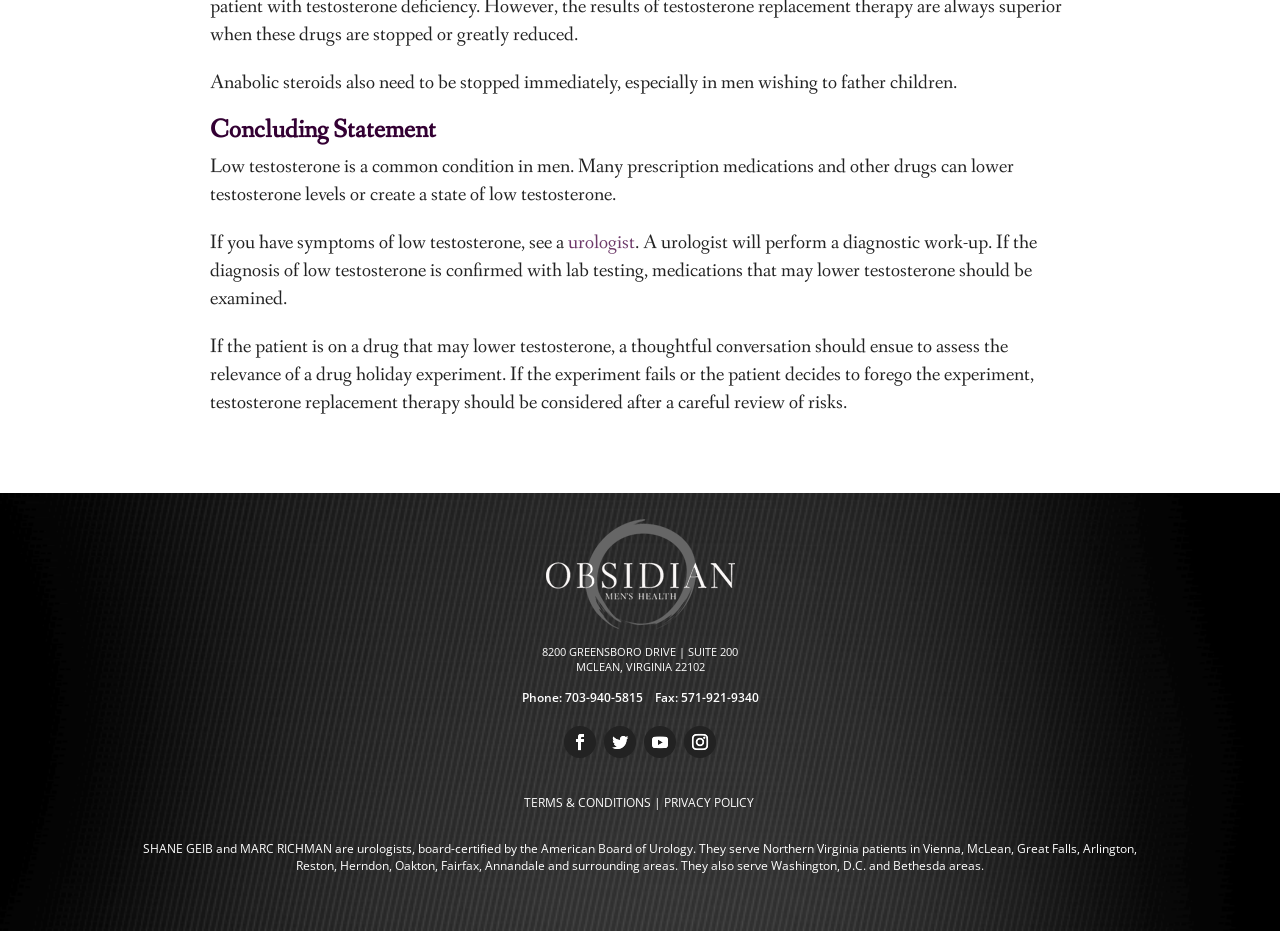What is the phone number of the office?
Carefully analyze the image and provide a detailed answer to the question.

The phone number of the office is located at the bottom of the webpage, along with the address and fax number, and it is 703-940-5815.